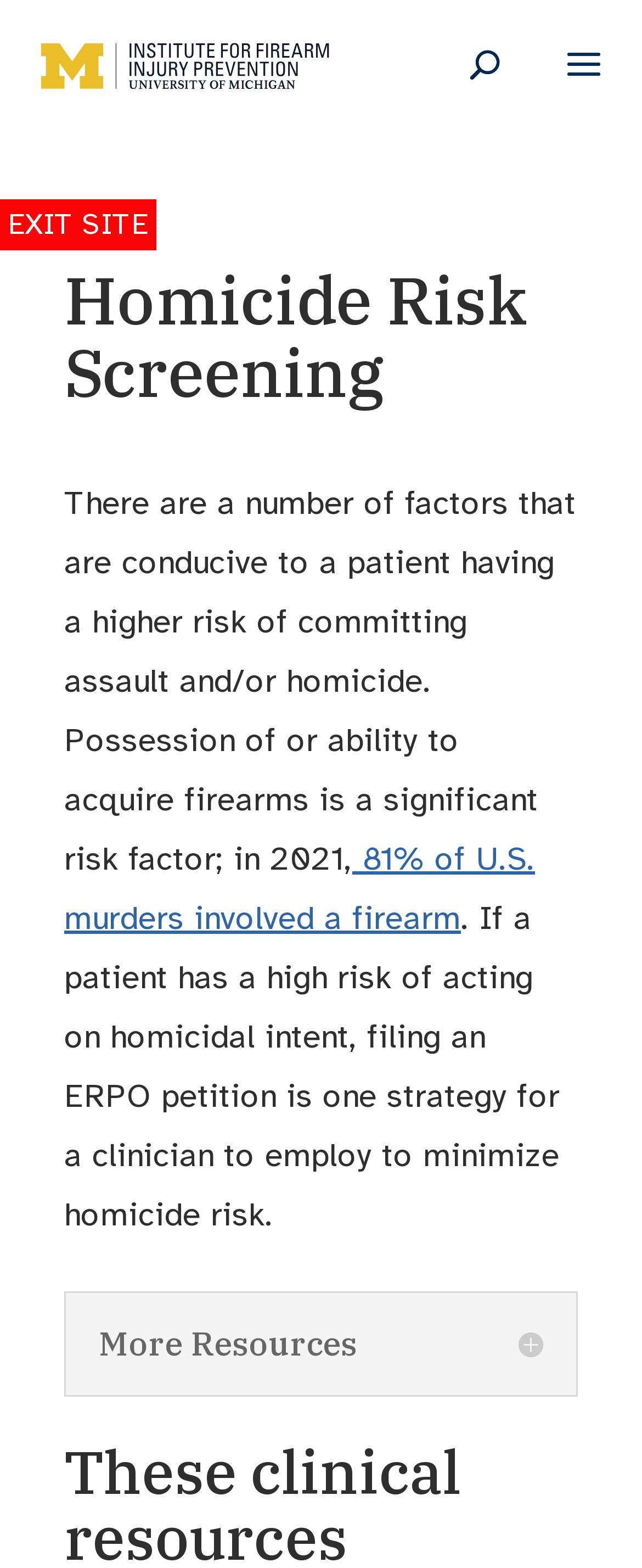Find the headline of the webpage and generate its text content.

Homicide Risk Screening